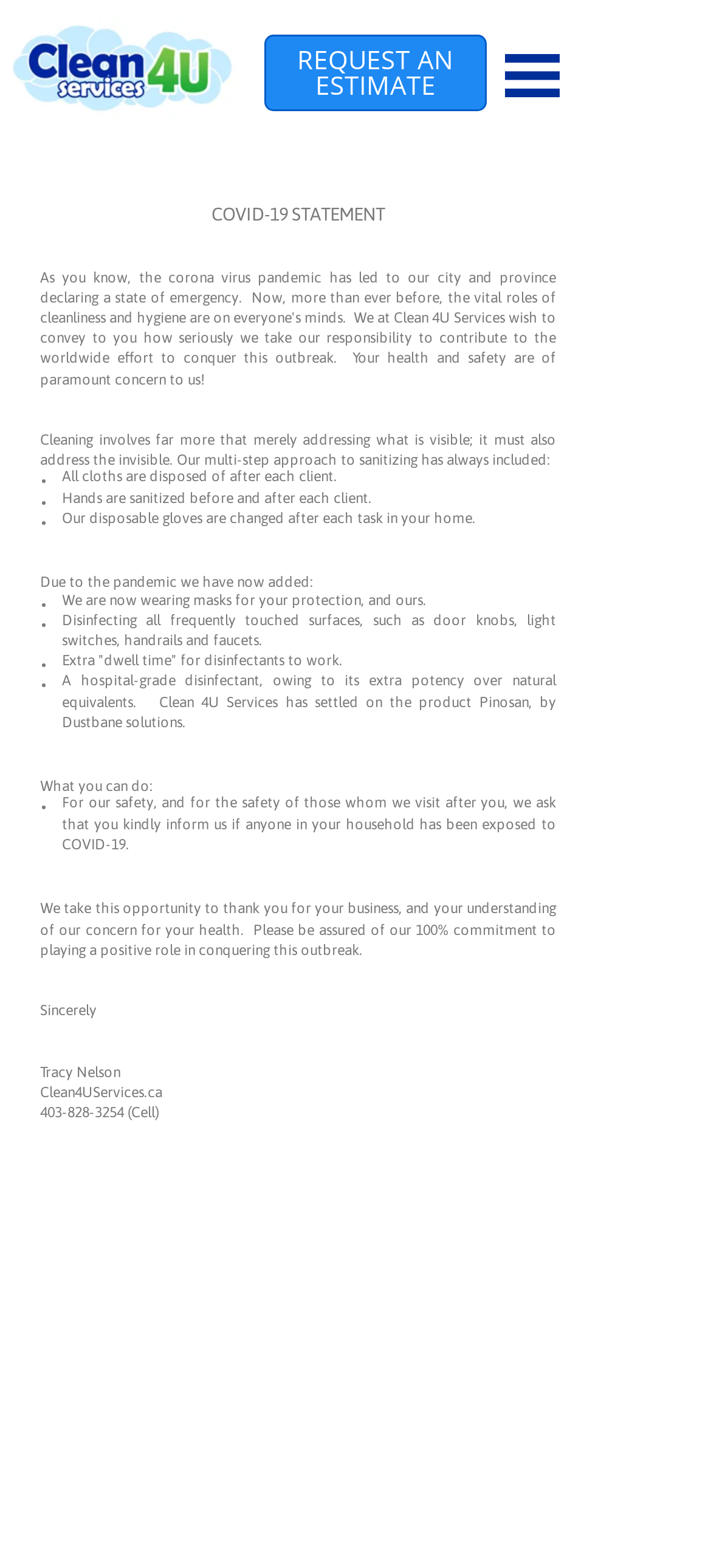Deliver a detailed narrative of the webpage's visual and textual elements.

This webpage is about Clean 4U Services, a company providing house cleaning and mobile car cleaning services in Calgary. At the top, there is a layout table with a "REQUEST AN ESTIMATE" link and an image to the right. Below this, there is a COVID-19 statement section, which includes a title "COVID-19 STATEMENT" and a paragraph explaining the company's multi-step approach to sanitizing. 

This section is followed by a list of bullet points, each describing a measure taken by the company to ensure cleanliness and safety, such as disposing of cloths after each client, sanitizing hands, and wearing disposable gloves. 

Next, there is another section explaining the additional measures taken by the company due to the pandemic, including wearing masks, disinfecting frequently touched surfaces, and using a hospital-grade disinfectant. 

The webpage then moves on to a section titled "What you can do:", which includes a list of bullet points asking clients to inform the company if anyone in their household has been exposed to COVID-19. 

Finally, there is a concluding message from the company, thanking clients for their business and understanding, followed by the company owner's name, website, and phone number.